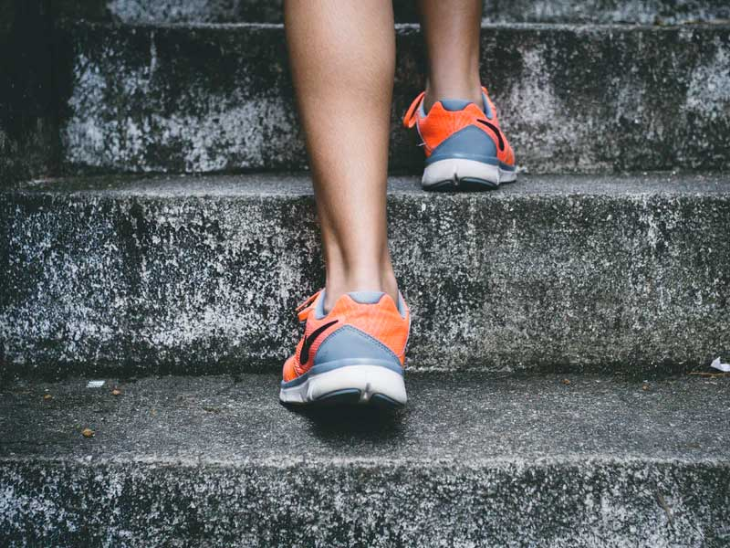Paint a vivid picture with your words by describing the image in detail.

The image captures a close-up view of a person ascending a set of concrete stairs, showcasing their athletic footwear. The sneakers are predominantly gray with vibrant orange accents, highlighting a sporty and energetic look. The rough texture of the stairs is visible, emphasizing the effort and activity involved in climbing. This visual aligns with the theme of physical exercise and its significance for overall health, as indicated in the accompanying text about the benefits of regular physical activity in improving physical health and reducing disease risk. This imagery resonates with the message of resilience and the importance of movement towards well-being.